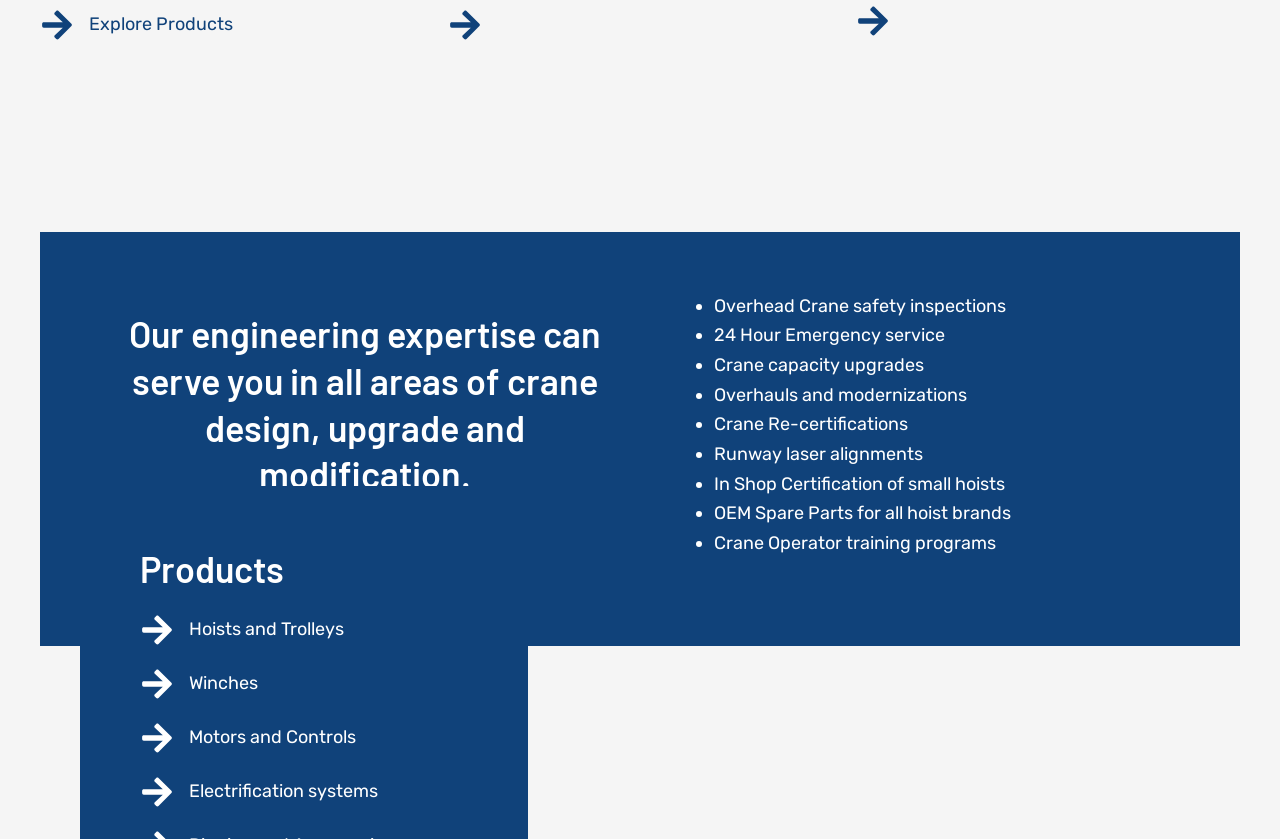Identify the bounding box coordinates of the element to click to follow this instruction: 'Check out electrification systems'. Ensure the coordinates are four float values between 0 and 1, provided as [left, top, right, bottom].

[0.109, 0.923, 0.295, 0.964]